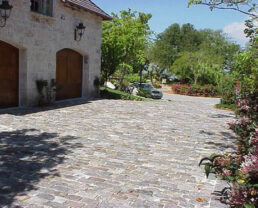What is the color range of the cobblestones?
Examine the image and provide an in-depth answer to the question.

The caption describes the cobblestones as featuring a variegated range of colors, with subtle mottled purples and greys, which implies that the stones have a diverse and nuanced color palette.